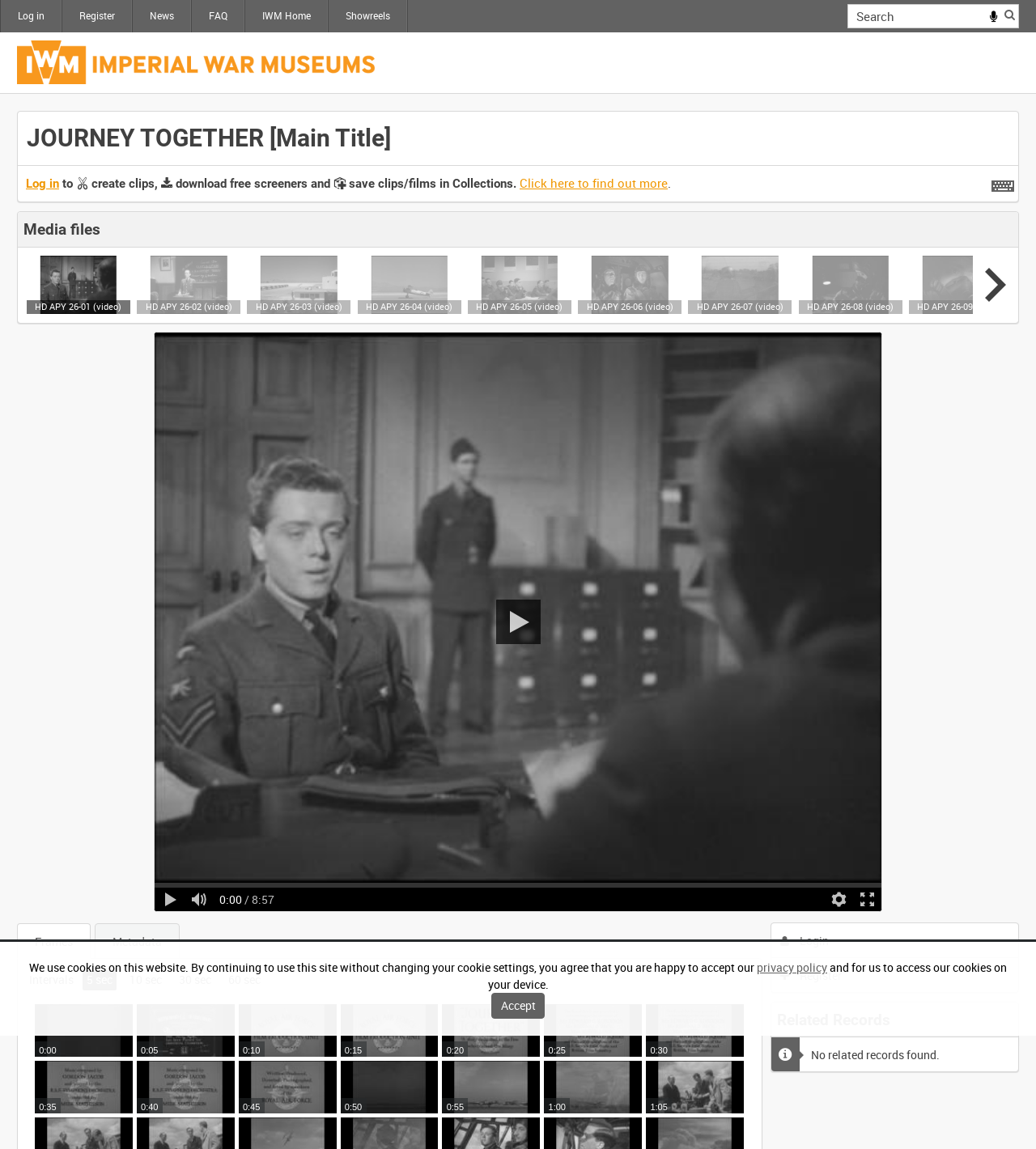Please identify the bounding box coordinates of the element's region that I should click in order to complete the following instruction: "Log in to the website". The bounding box coordinates consist of four float numbers between 0 and 1, i.e., [left, top, right, bottom].

[0.001, 0.0, 0.059, 0.028]